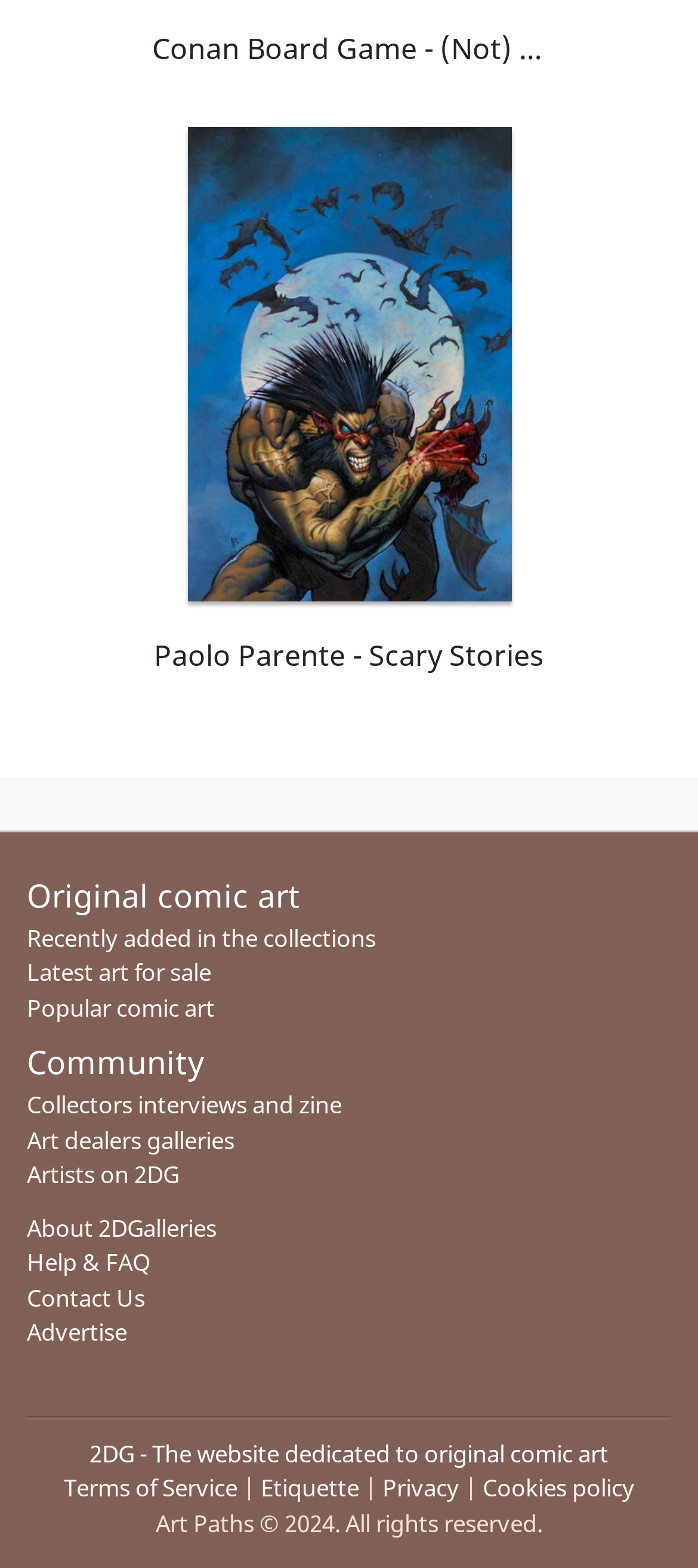Identify the bounding box coordinates of the section that should be clicked to achieve the task described: "View Conan Board Game - (Not) Red Sonja".

[0.218, 0.019, 0.782, 0.042]